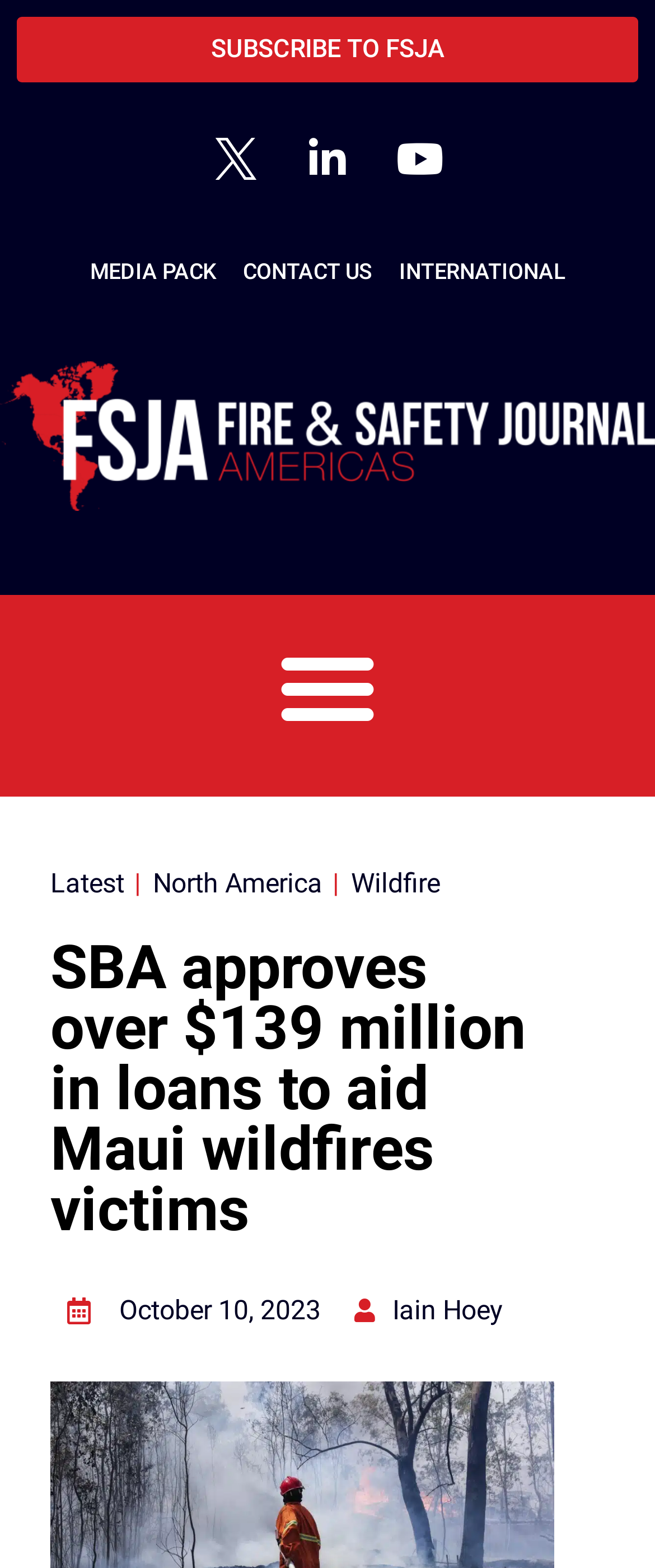Who is the author of the article?
Refer to the image and provide a detailed answer to the question.

I found the author of the article by looking at the static text element located at [0.599, 0.825, 0.768, 0.845] which contains the text 'Iain Hoey'.